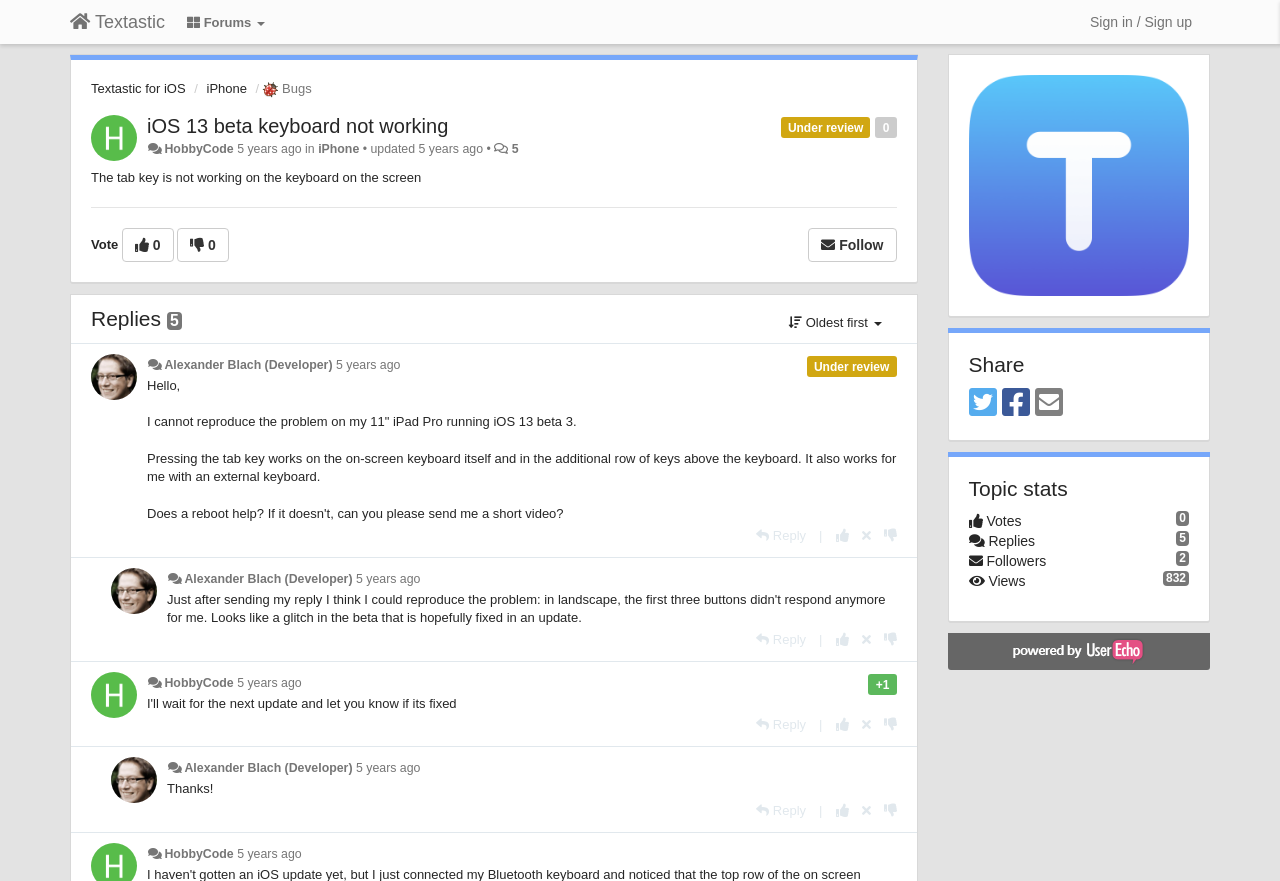From the element description: "Investment", extract the bounding box coordinates of the UI element. The coordinates should be expressed as four float numbers between 0 and 1, in the order [left, top, right, bottom].

None